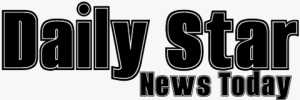What is the subtitle of the news publication?
Based on the image, give a one-word or short phrase answer.

News Today